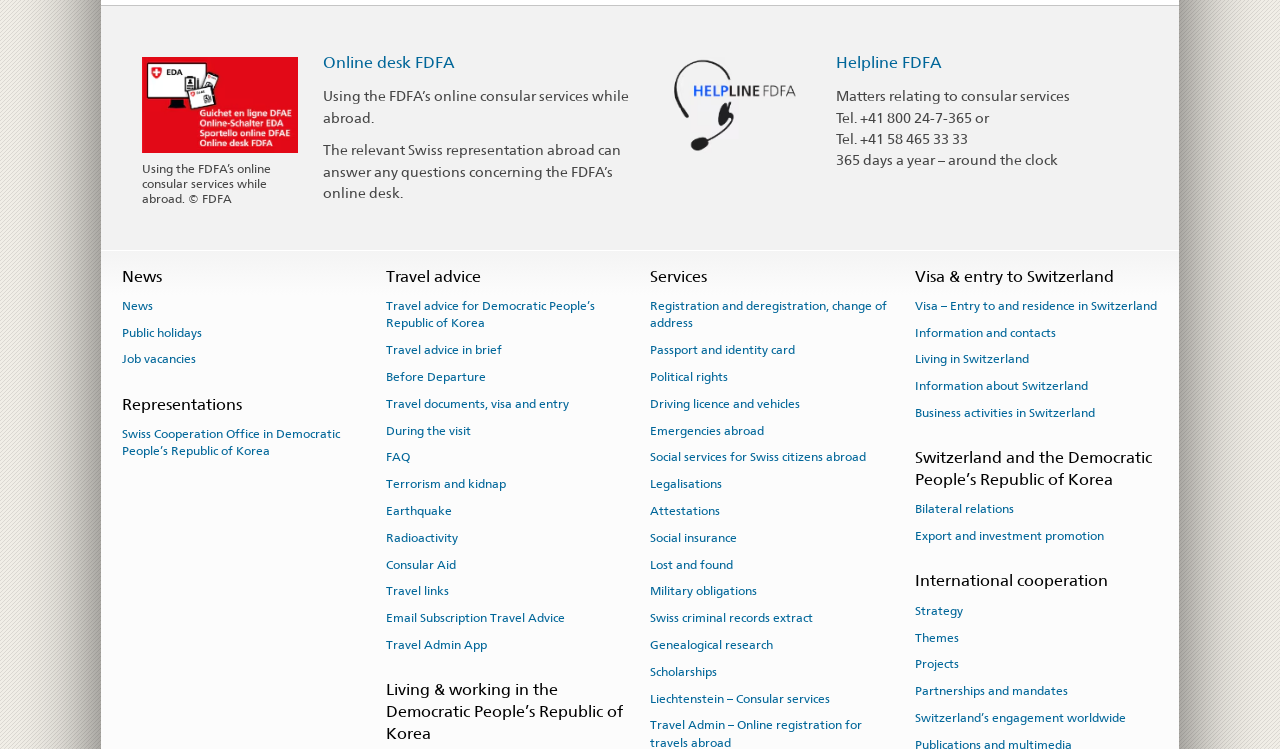Please find the bounding box coordinates of the element that needs to be clicked to perform the following instruction: "Read the news". The bounding box coordinates should be four float numbers between 0 and 1, represented as [left, top, right, bottom].

[0.095, 0.391, 0.119, 0.425]